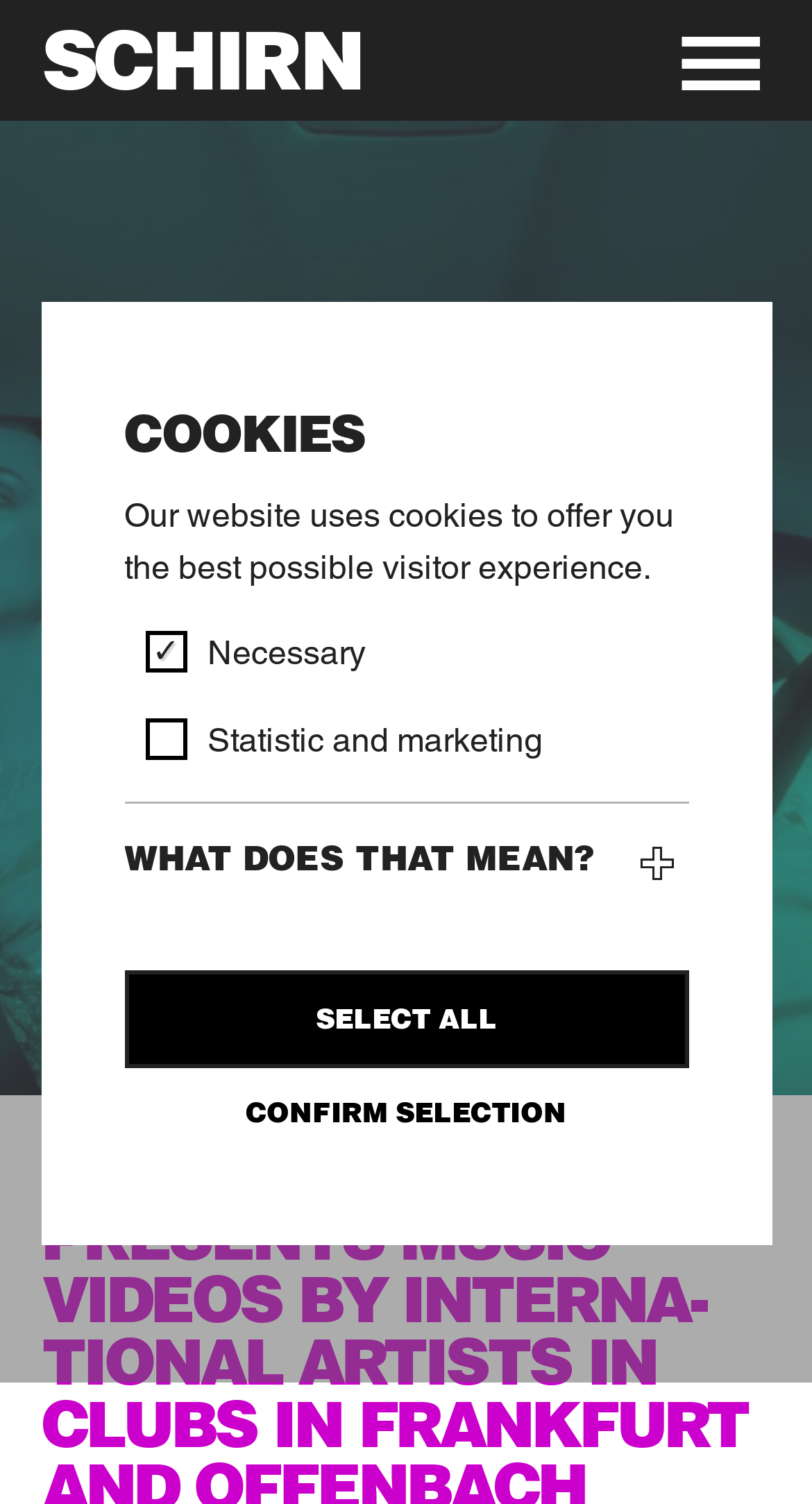Create a detailed narrative of the webpage’s visual and textual elements.

The webpage is about the SCHIRN KUNSTHALLE FRANKFURT, a renowned exhibition institution in Europe. At the top, there is a link to the SCHIRN website. Below it, there is a table that spans the entire width of the page, containing information about an exhibition titled "DISTANT BODIES DANCING EYES" which takes place from 9 July to 11 July 2021. The exhibition title is prominently displayed in a heading.

On the left side of the page, there is a section related to cookies. It starts with a heading "COOKIES" followed by a paragraph of text explaining that the website uses cookies to offer the best possible visitor experience. Below this text, there are two lines of text, "Necessary" and "Statistic and marketing", which are likely options for cookie settings.

Next to the cookie section, there is a horizontal tab list with one tab labeled "WHAT DOES THAT MEAN?". Below the tab list, there are two buttons, "SELECT ALL" and "CONFIRM SELECTION", which are likely related to the cookie settings.

Overall, the webpage appears to be providing information about an exhibition at the SCHIRN KUNSTHALLE FRANKFURT, as well as managing cookie settings.